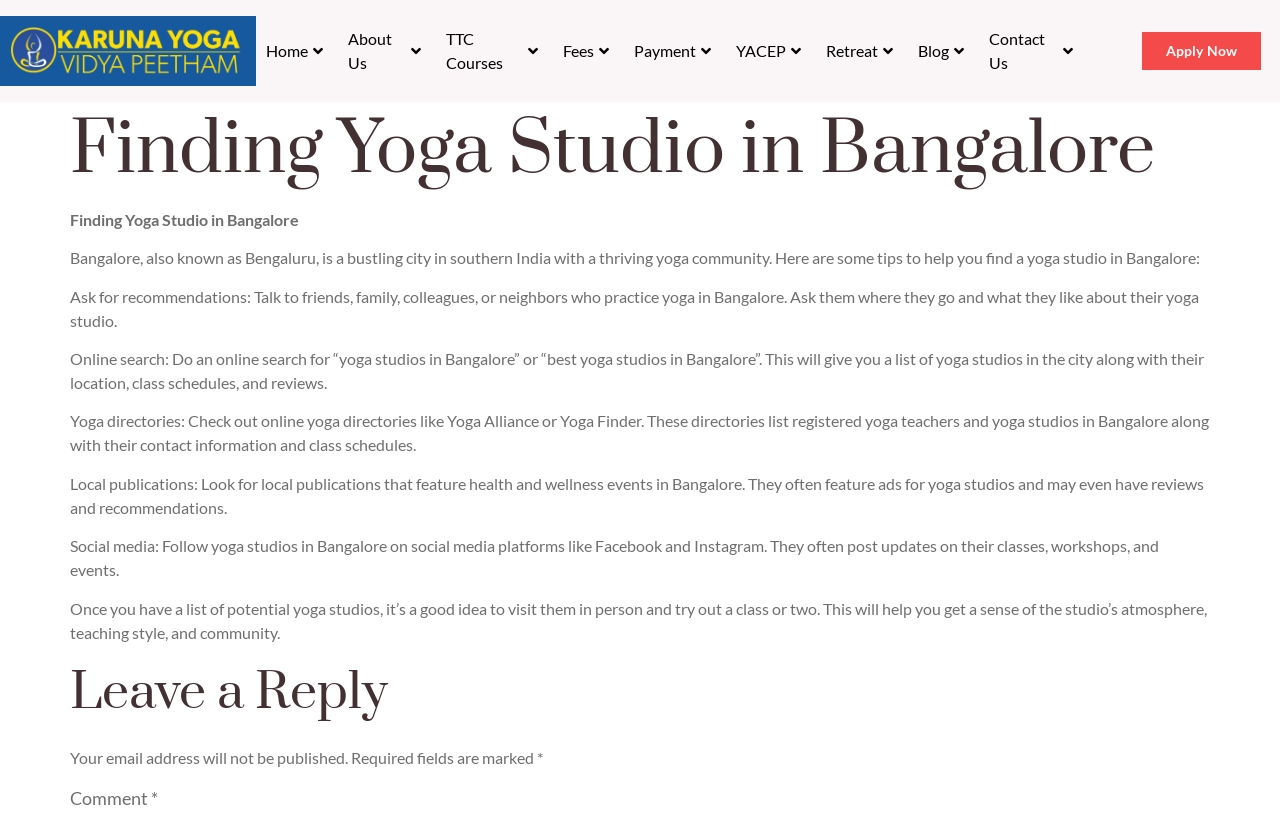Determine the bounding box coordinates of the element that should be clicked to execute the following command: "Click Home".

[0.2, 0.026, 0.264, 0.098]